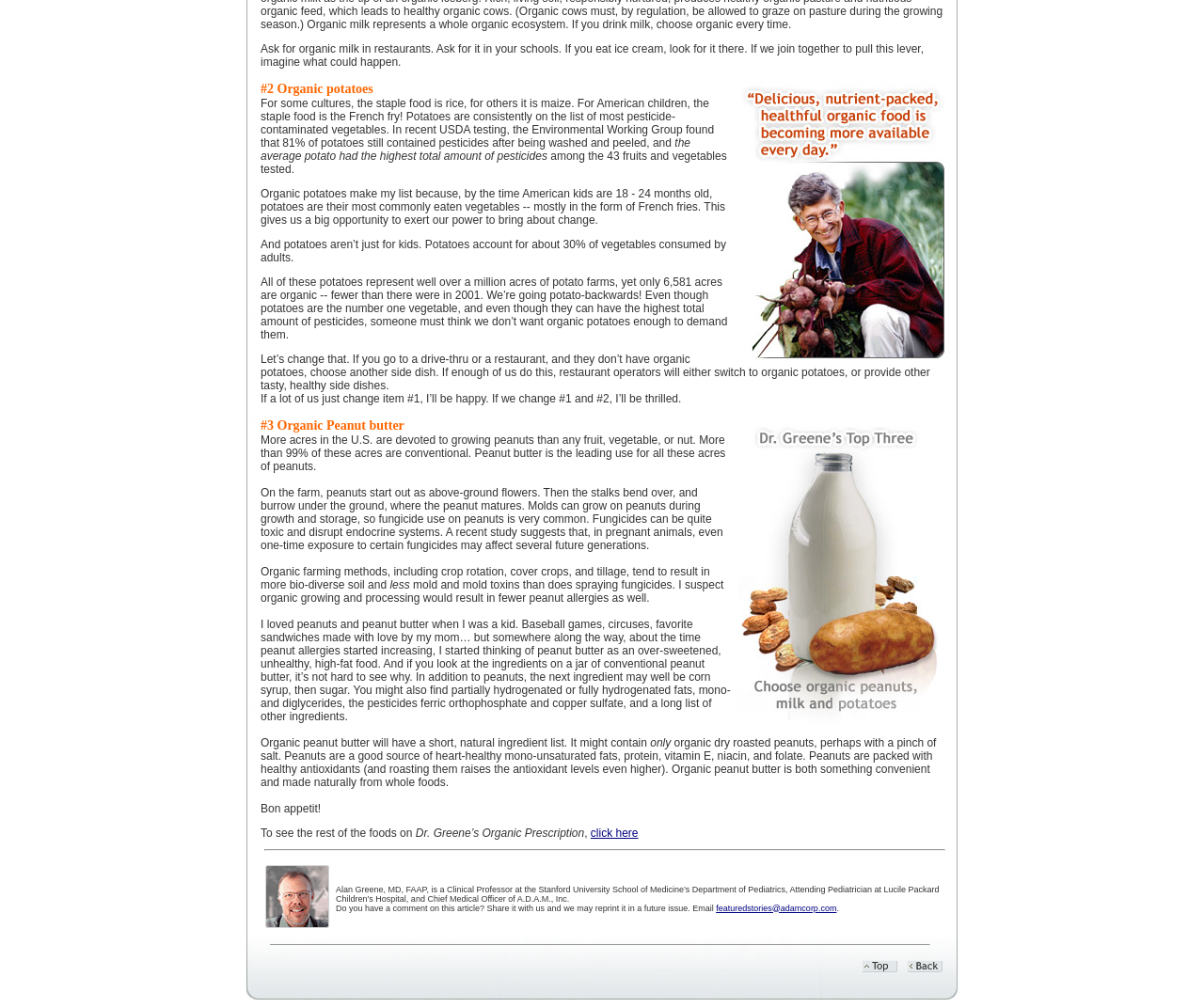Specify the bounding box coordinates (top-left x, top-left y, bottom-right x, bottom-right y) of the UI element in the screenshot that matches this description: click here

[0.491, 0.82, 0.53, 0.833]